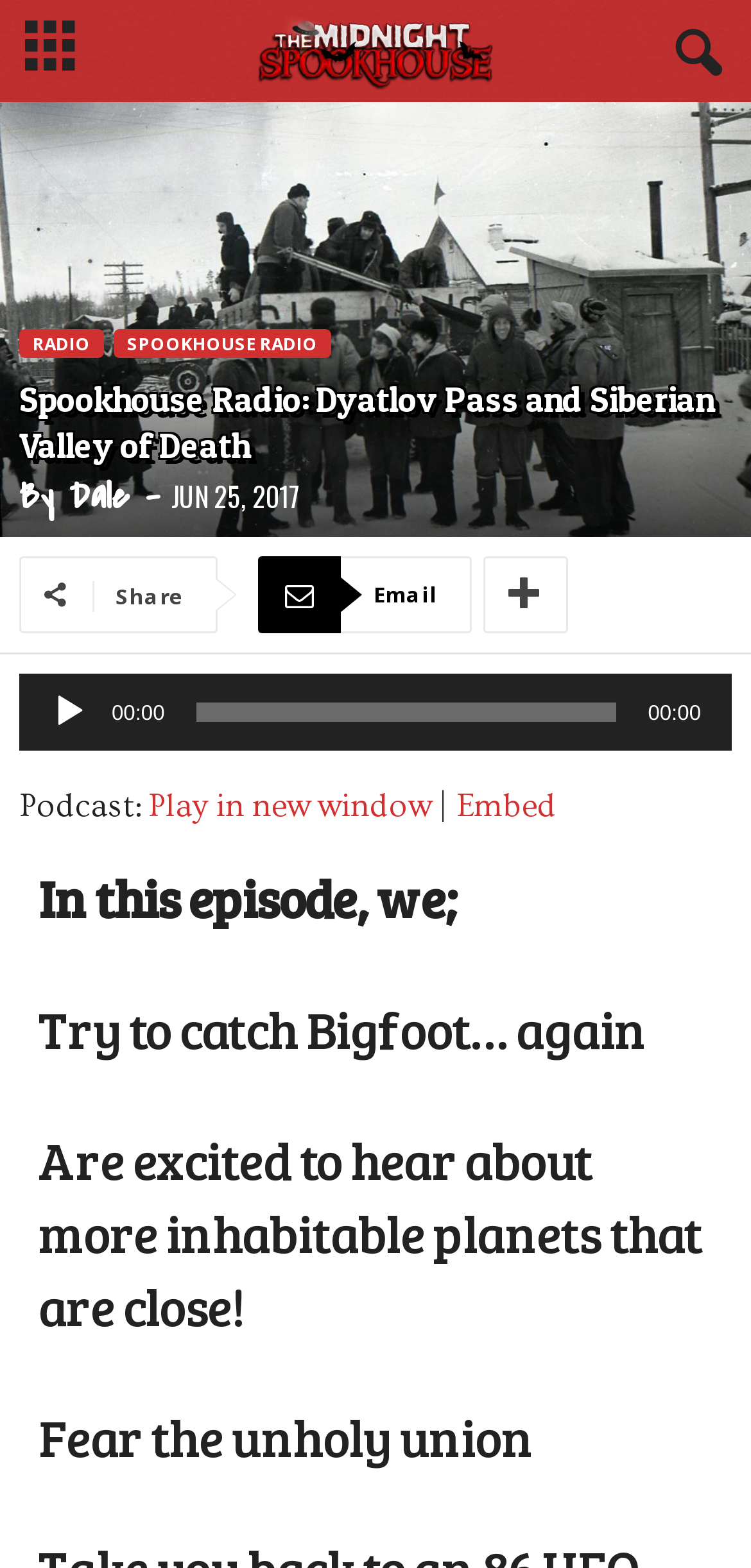Using the provided element description "00:00 00:00", determine the bounding box coordinates of the UI element.

[0.026, 0.43, 0.974, 0.479]